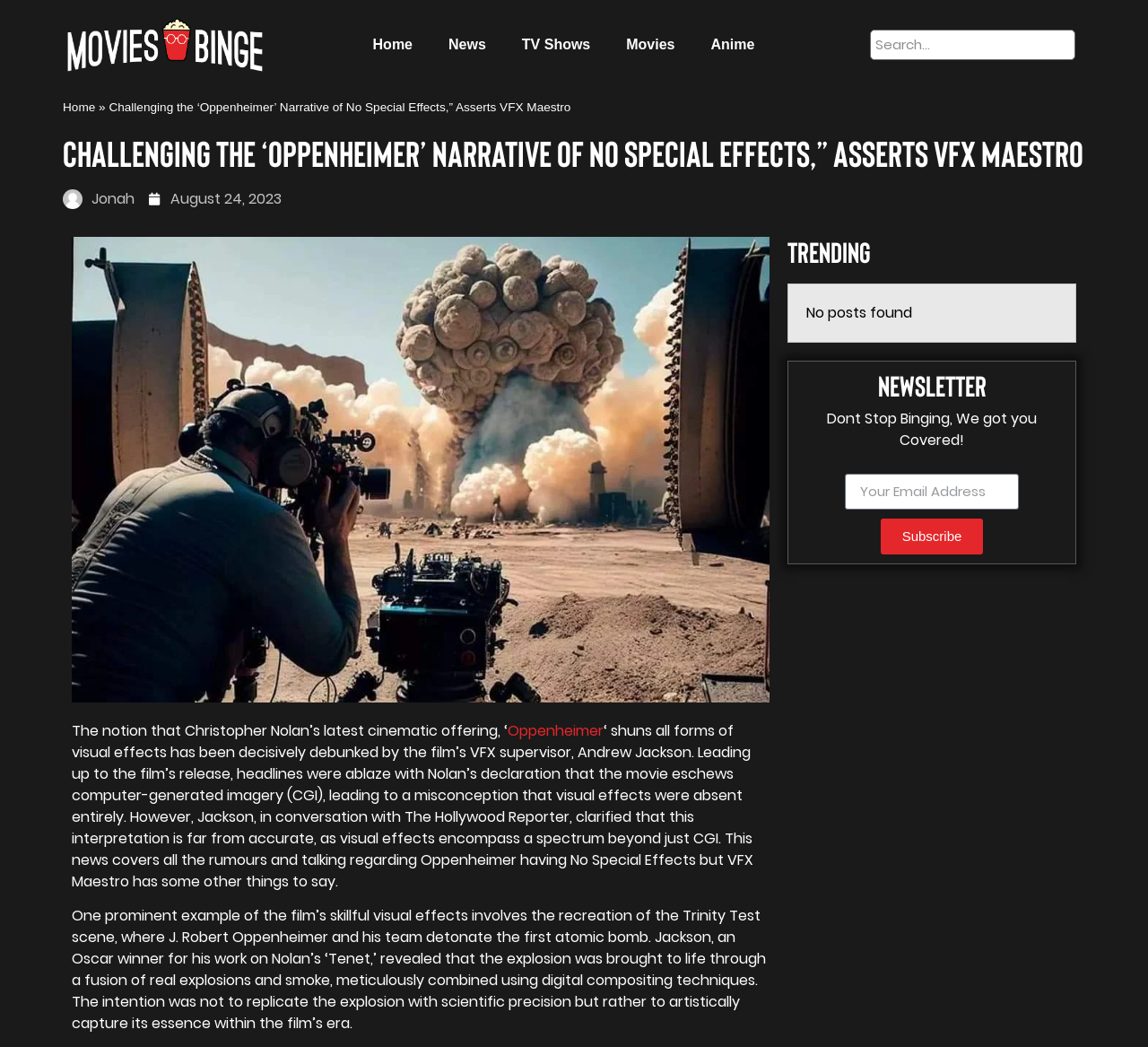Using the information shown in the image, answer the question with as much detail as possible: What is the name of the author of the article?

The author's name is found in the link element with the text 'Jonah Jonah' which is accompanied by an image of the author. This element is located below the main heading of the article.